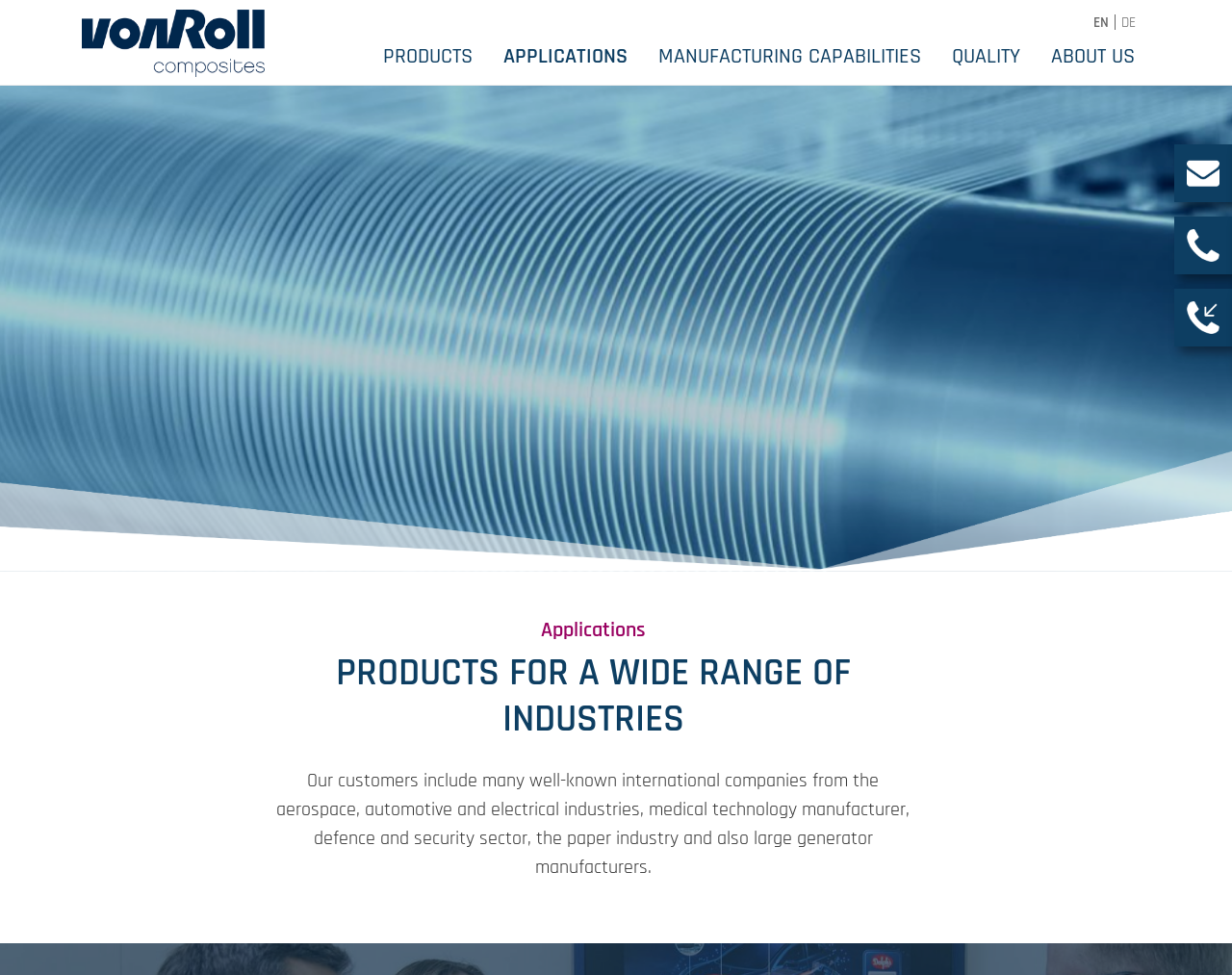Write a detailed summary of the webpage.

The webpage is about Von Roll, a company that specializes in composite materials, and their various applications. At the top left corner, there is a logo of Von Roll, which is also a link. To the right of the logo, there are language options, including EN and DE, represented as links. 

Below the language options, there is a navigation menu with links to different sections of the website, including PRODUCTS, APPLICATIONS, MANUFACTURING CAPABILITIES, QUALITY, and ABOUT US. These links are arranged horizontally, with PRODUCTS on the left and ABOUT US on the right.

Further down the page, there is a heading that reads "Applications", followed by a subheading that says "PRODUCTS FOR A WIDE RANGE OF INDUSTRIES". Below this, there is a paragraph of text that describes the types of customers Von Roll works with, including companies from the aerospace, automotive, and electrical industries, among others.

At the top right corner of the page, there are three small images: a contact icon, a phone number, and a "Call me back" icon.